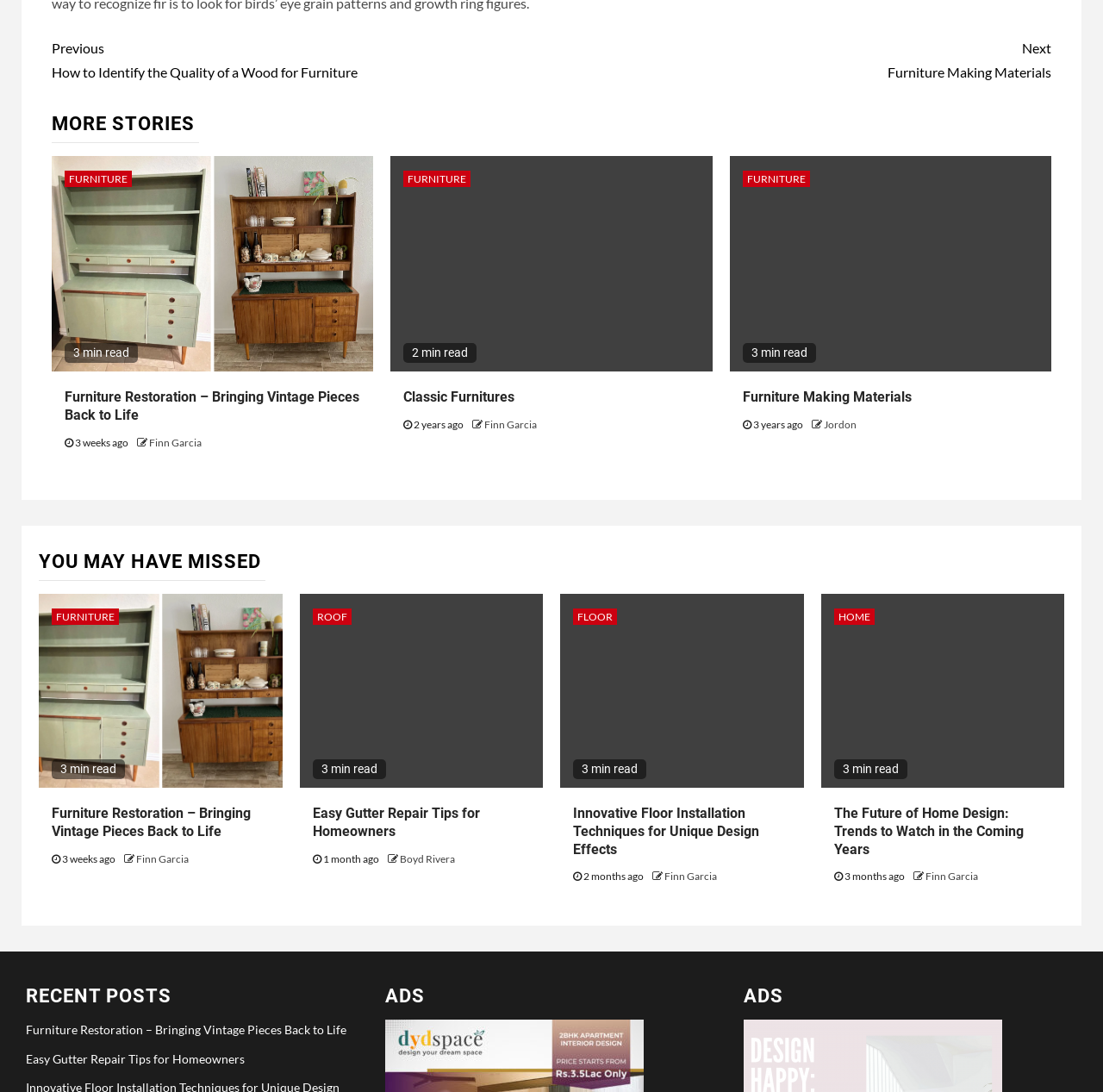Who is the author of the article 'Classic Furnitures'?
Could you give a comprehensive explanation in response to this question?

The link 'Finn Garcia' is associated with the heading 'Classic Furnitures', indicating that Finn Garcia is the author of the article.